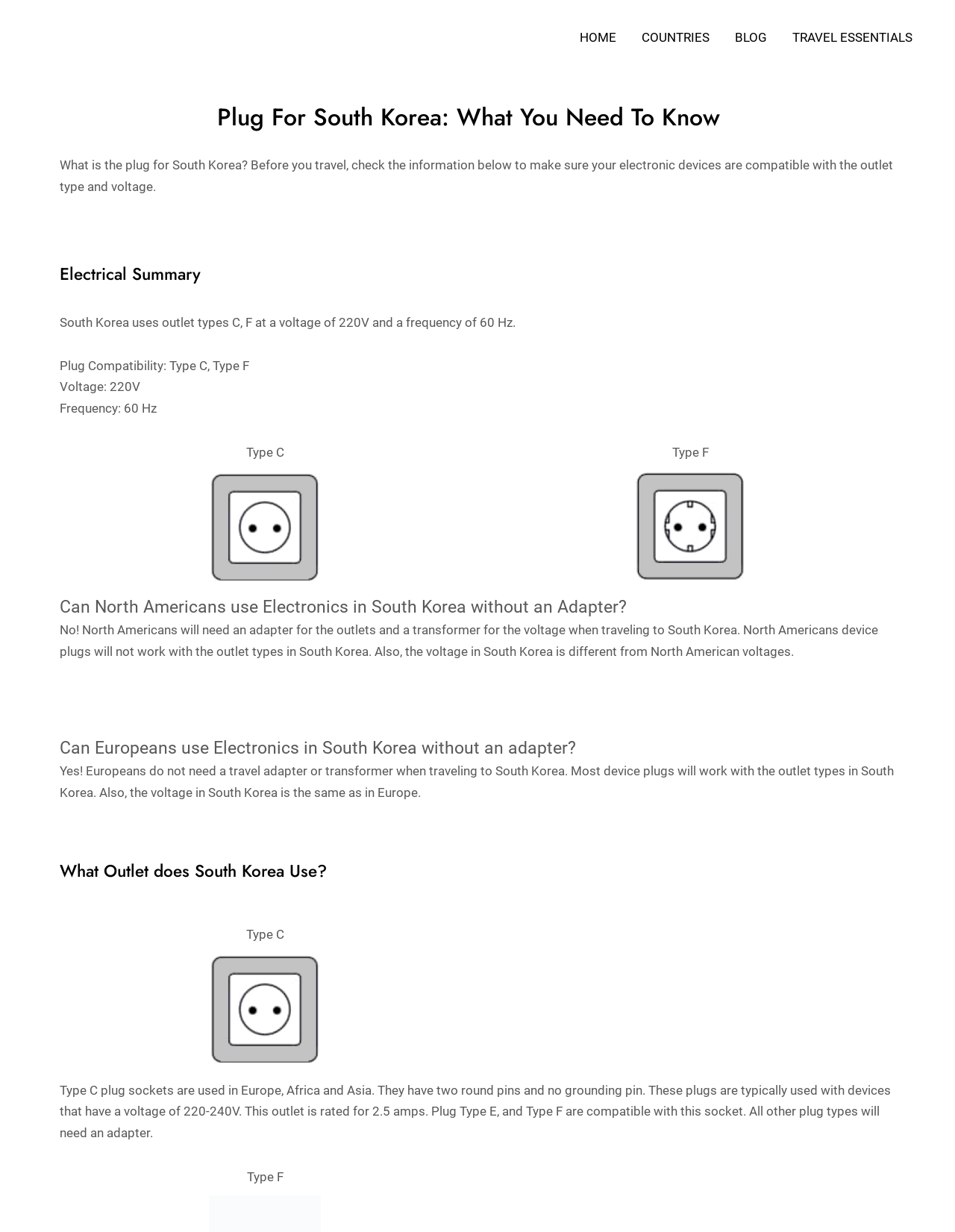Use the details in the image to answer the question thoroughly: 
Can North Americans use their electronics in South Korea without an adapter?

The webpage explicitly states that North Americans will need an adapter for the outlets and a transformer for the voltage when traveling to South Korea, as the device plugs will not work with the outlet types in South Korea and the voltage is different from North American voltages.